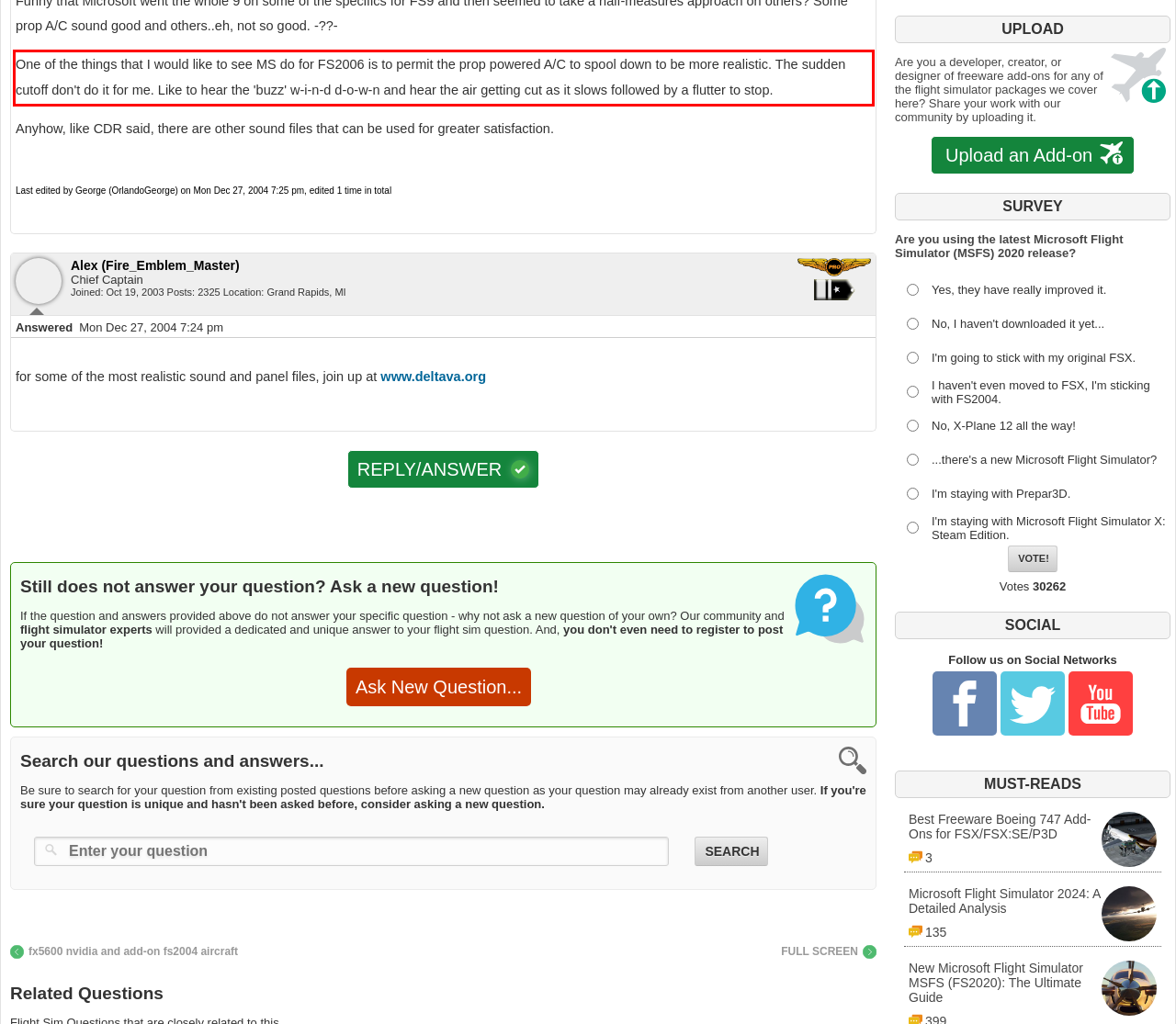From the given screenshot of a webpage, identify the red bounding box and extract the text content within it.

One of the things that I would like to see MS do for FS2006 is to permit the prop powered A/C to spool down to be more realistic. The sudden cutoff don't do it for me. Like to hear the 'buzz' w-i-n-d d-o-w-n and hear the air getting cut as it slows followed by a flutter to stop.